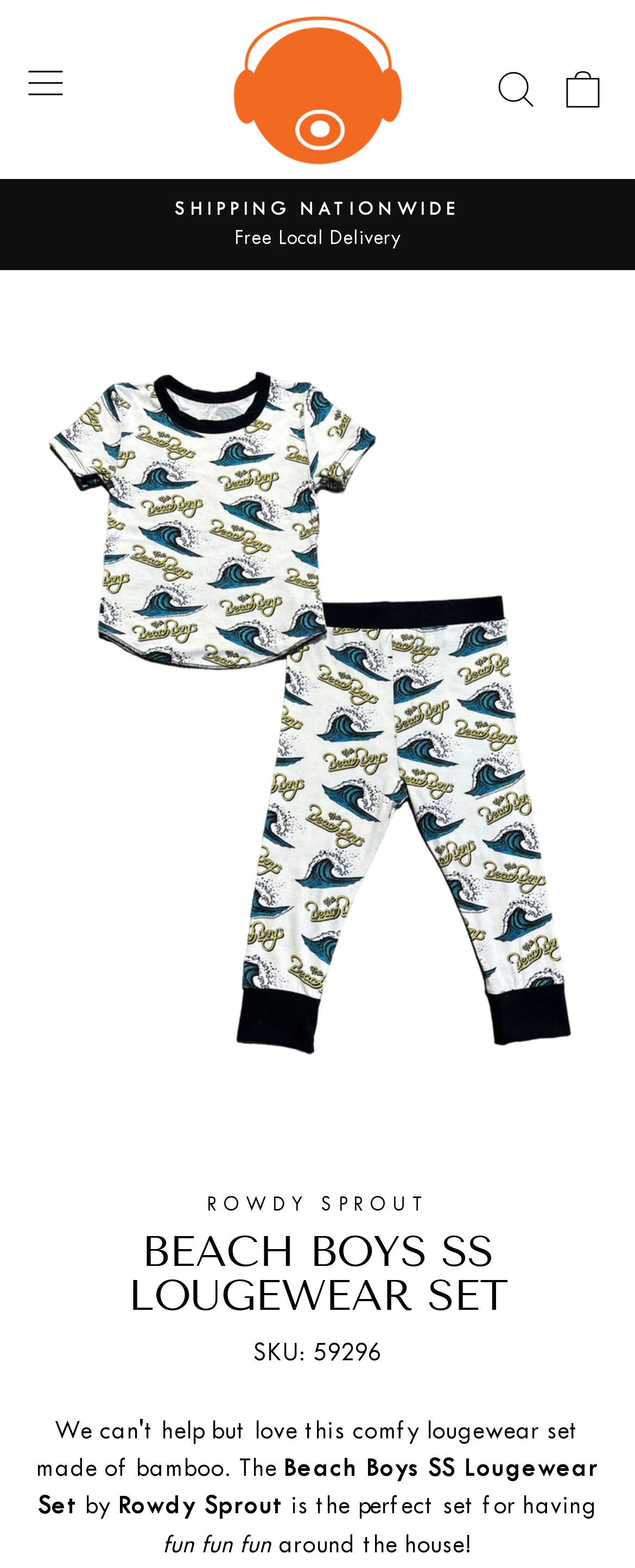Calculate the bounding box coordinates for the UI element based on the following description: "Menu icon Site navigation". Ensure the coordinates are four float numbers between 0 and 1, i.e., [left, top, right, bottom].

[0.024, 0.036, 0.119, 0.078]